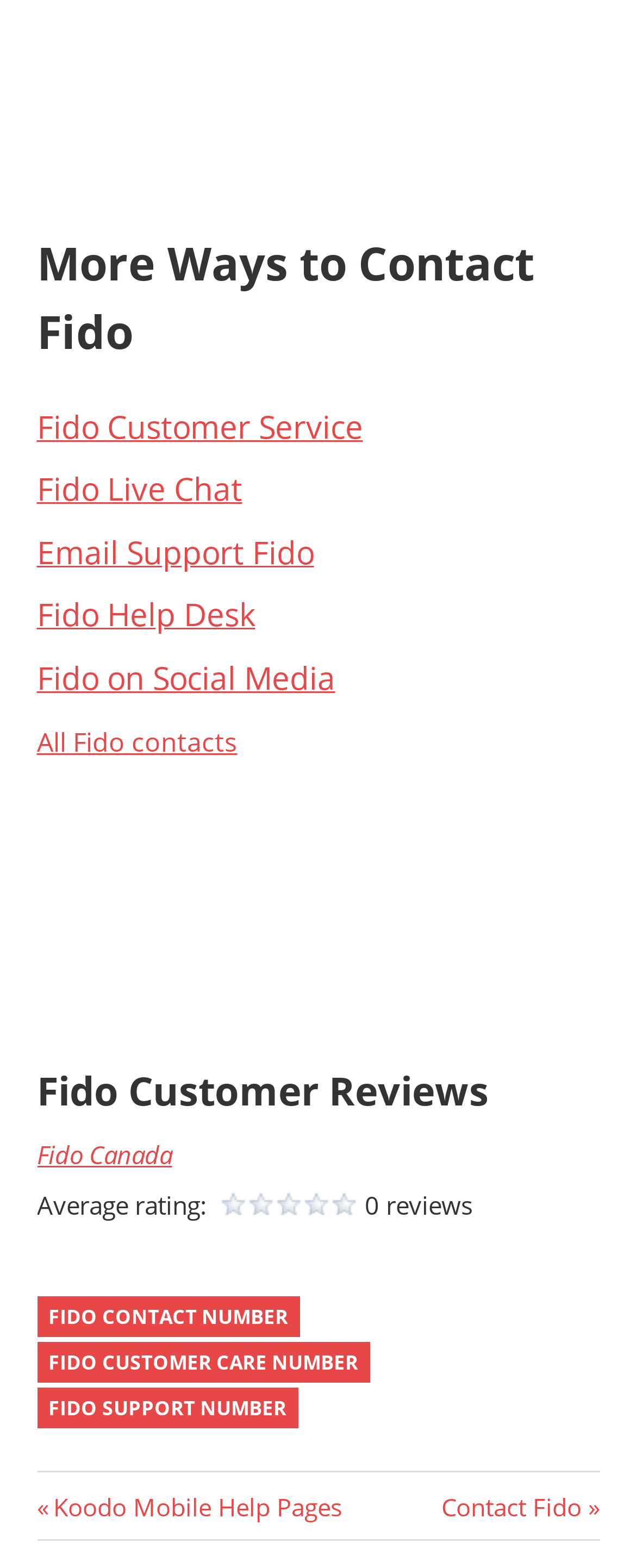Determine the bounding box coordinates for the clickable element required to fulfill the instruction: "Go to Fido Live Chat". Provide the coordinates as four float numbers between 0 and 1, i.e., [left, top, right, bottom].

[0.058, 0.298, 0.381, 0.326]